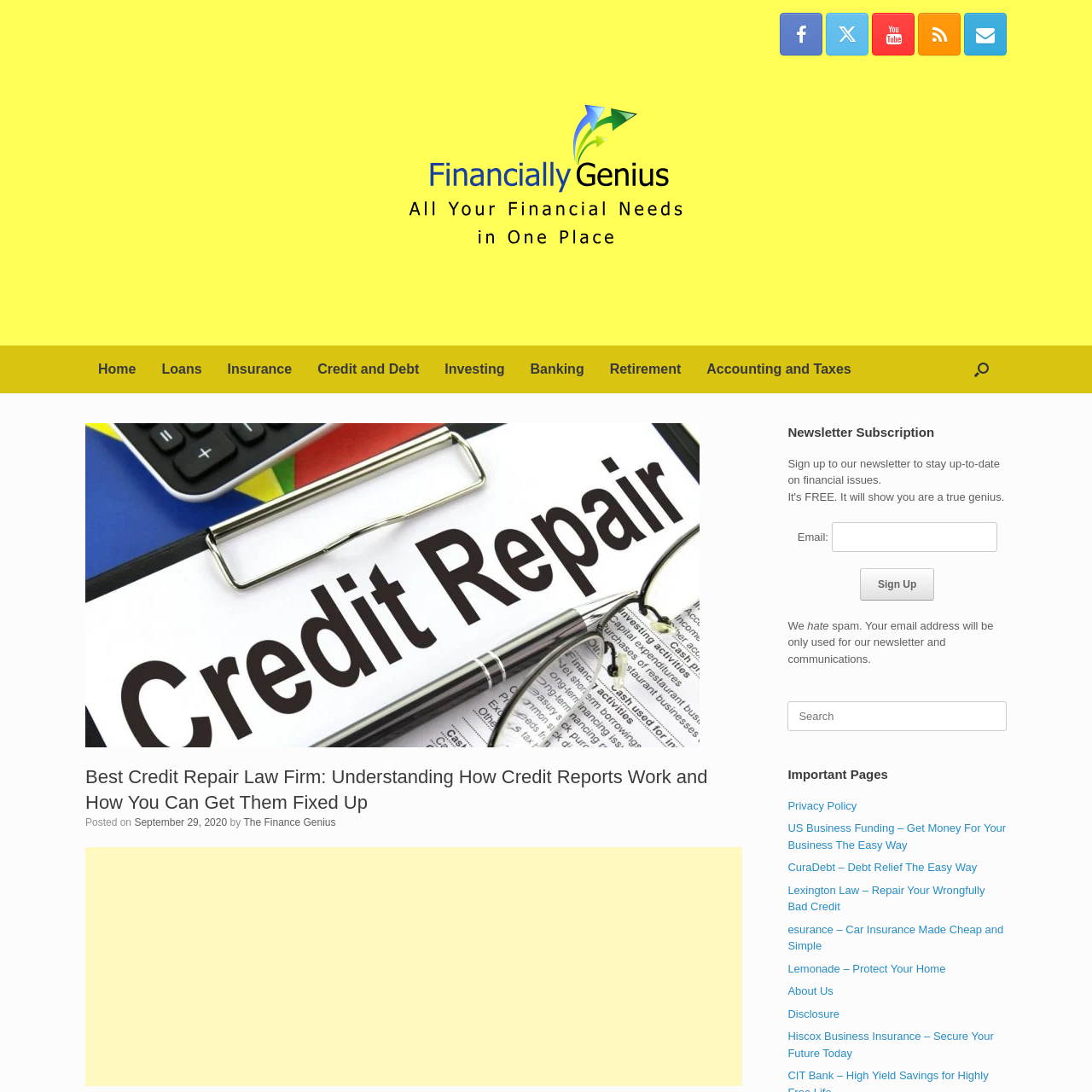Determine the coordinates of the bounding box that should be clicked to complete the instruction: "Click the 'Credit and Debt' link". The coordinates should be represented by four float numbers between 0 and 1: [left, top, right, bottom].

[0.279, 0.316, 0.396, 0.36]